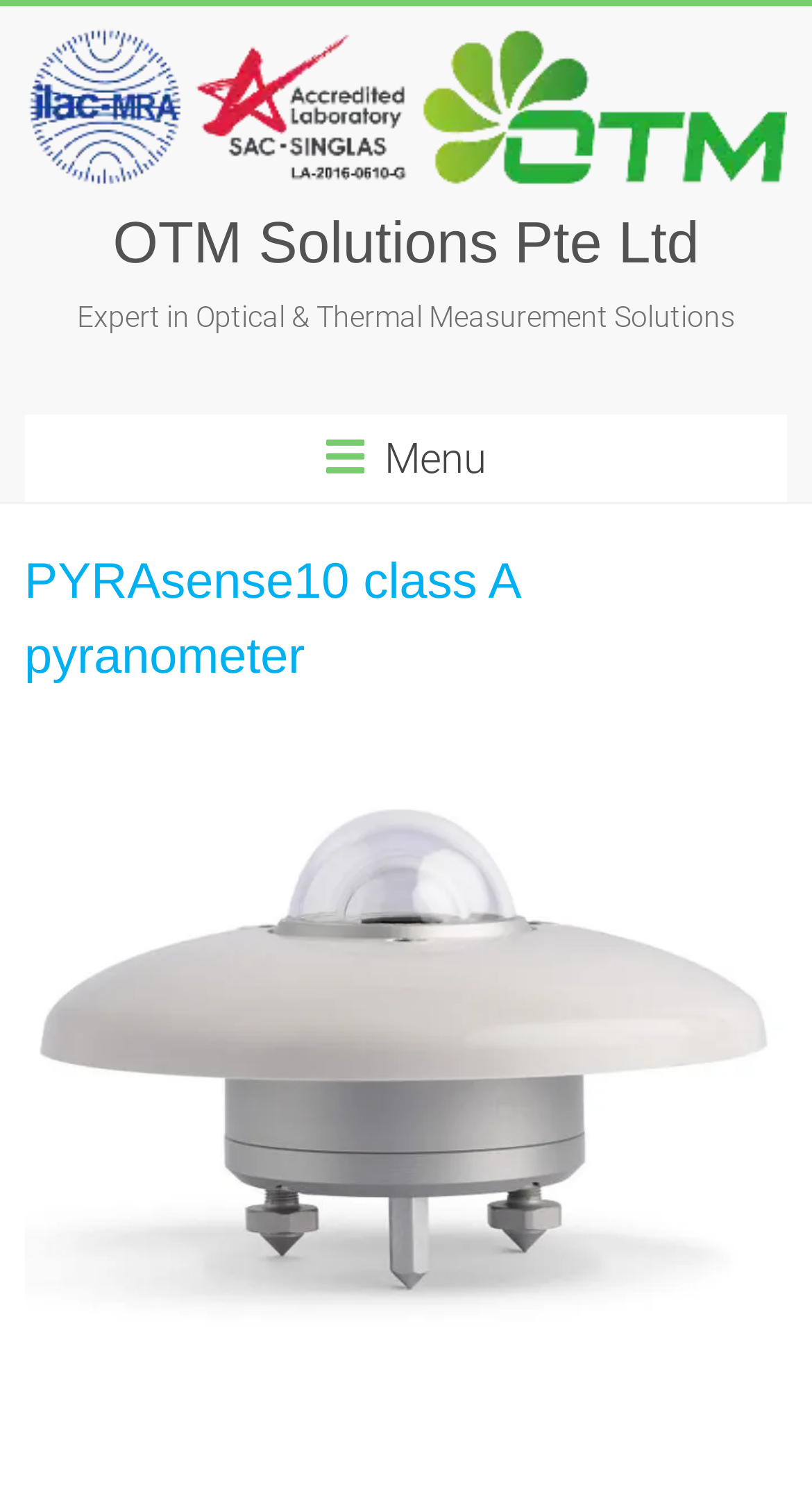Can you find and provide the main heading text of this webpage?

PYRAsense10 class A pyranometer